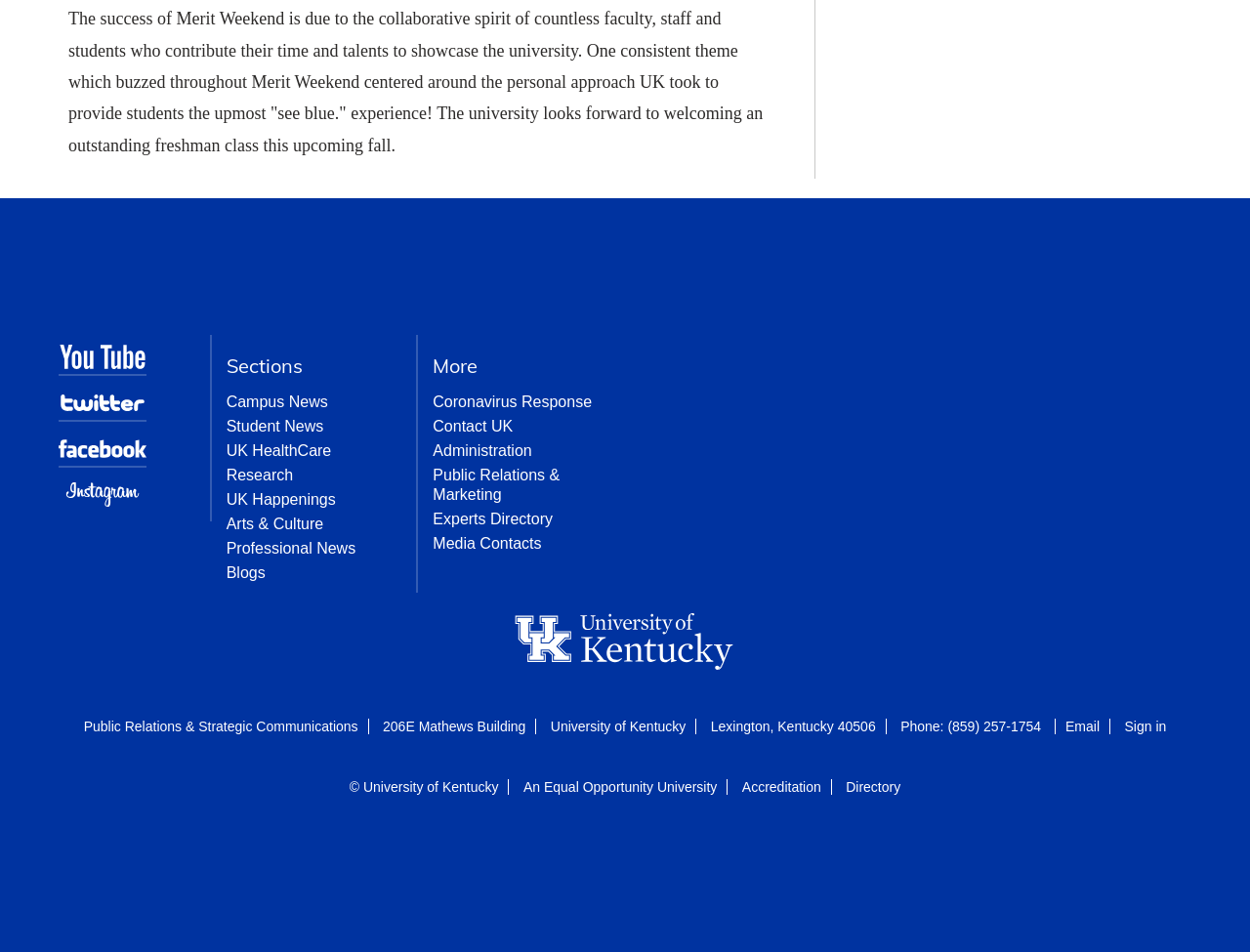Determine the bounding box coordinates of the clickable region to carry out the instruction: "Email".

[0.852, 0.754, 0.88, 0.771]